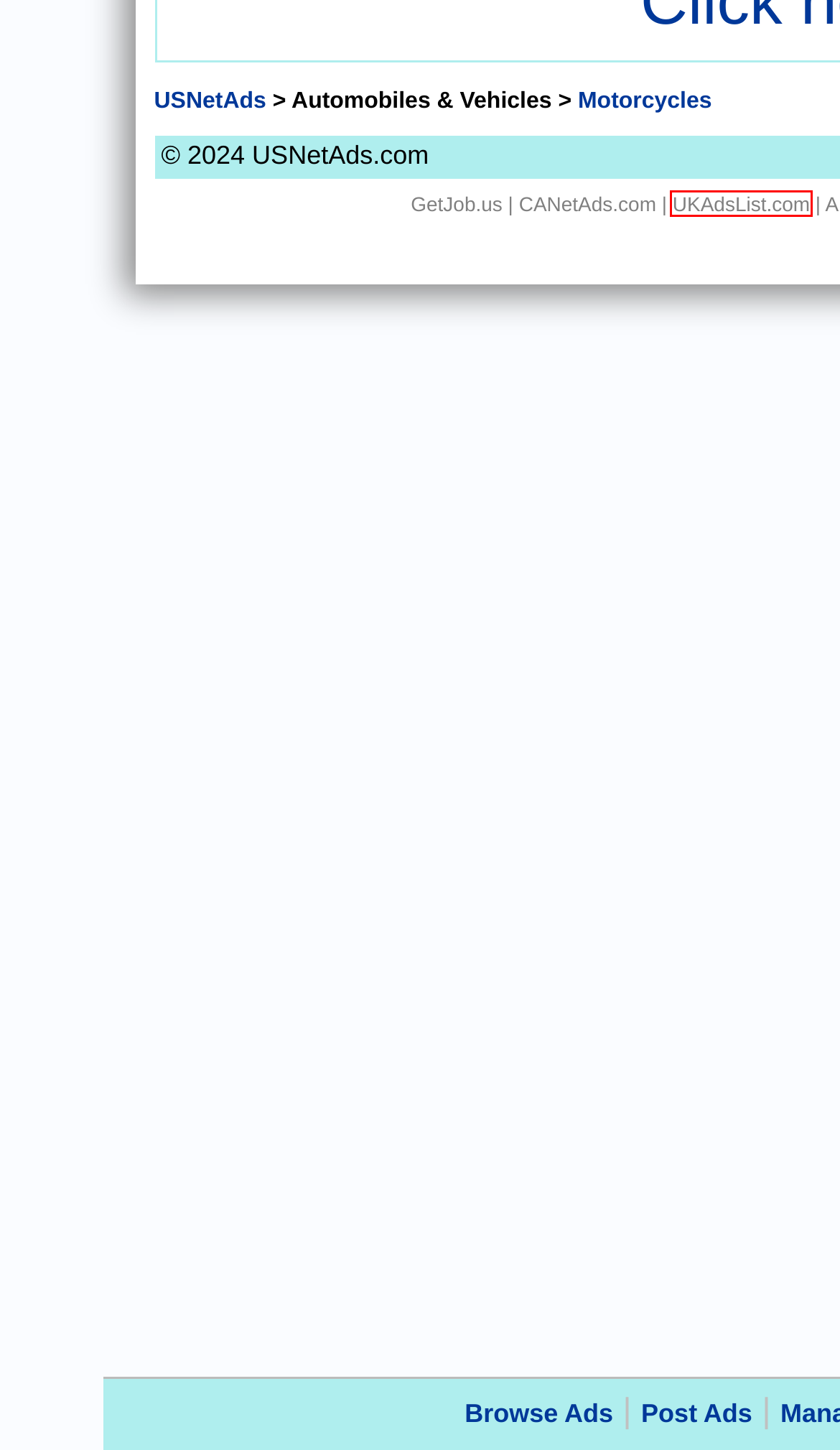You are given a screenshot of a webpage within which there is a red rectangle bounding box. Please choose the best webpage description that matches the new webpage after clicking the selected element in the bounding box. Here are the options:
A. Australia Free Ads - Free Classifieds
B. US Free Advertising
C. Canada Free Ads - Free Classifieds
D. 免费发布广告|免费发布信息|不要注册|免费广告发布|免费信息发布
E. USA Jobs Online | Free Job Posting | Post a Job for FREE at GetJob.US
F. India Free Ads - Free Classifieds
G. UK Free Classifieds - Free Ads
H. USA Free Online Classifieds

G